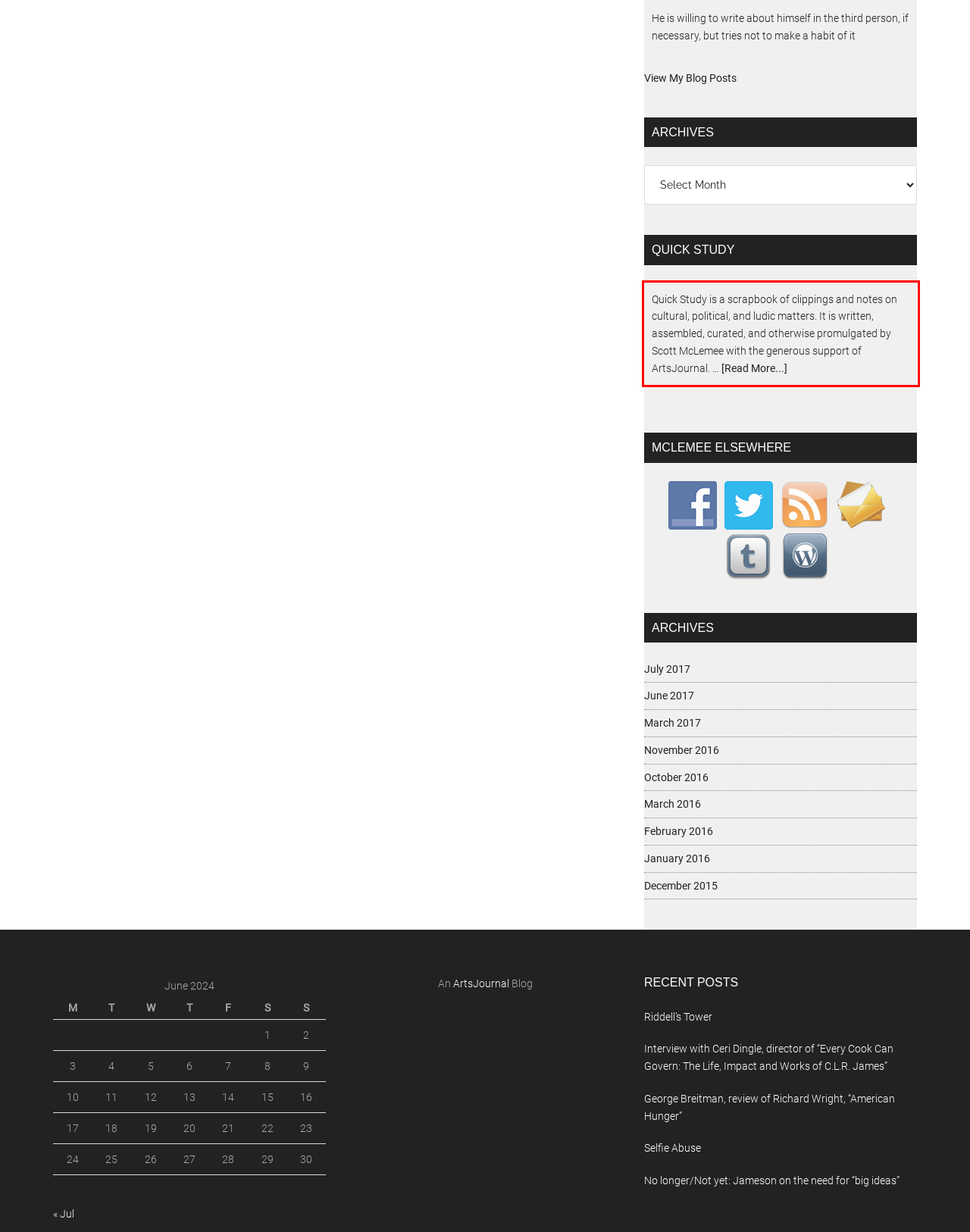With the provided screenshot of a webpage, locate the red bounding box and perform OCR to extract the text content inside it.

Quick Study is a scrapbook of clippings and notes on cultural, political, and ludic matters. It is written, assembled, curated, and otherwise promulgated by Scott McLemee with the generous support of ArtsJournal. … [Read More...]